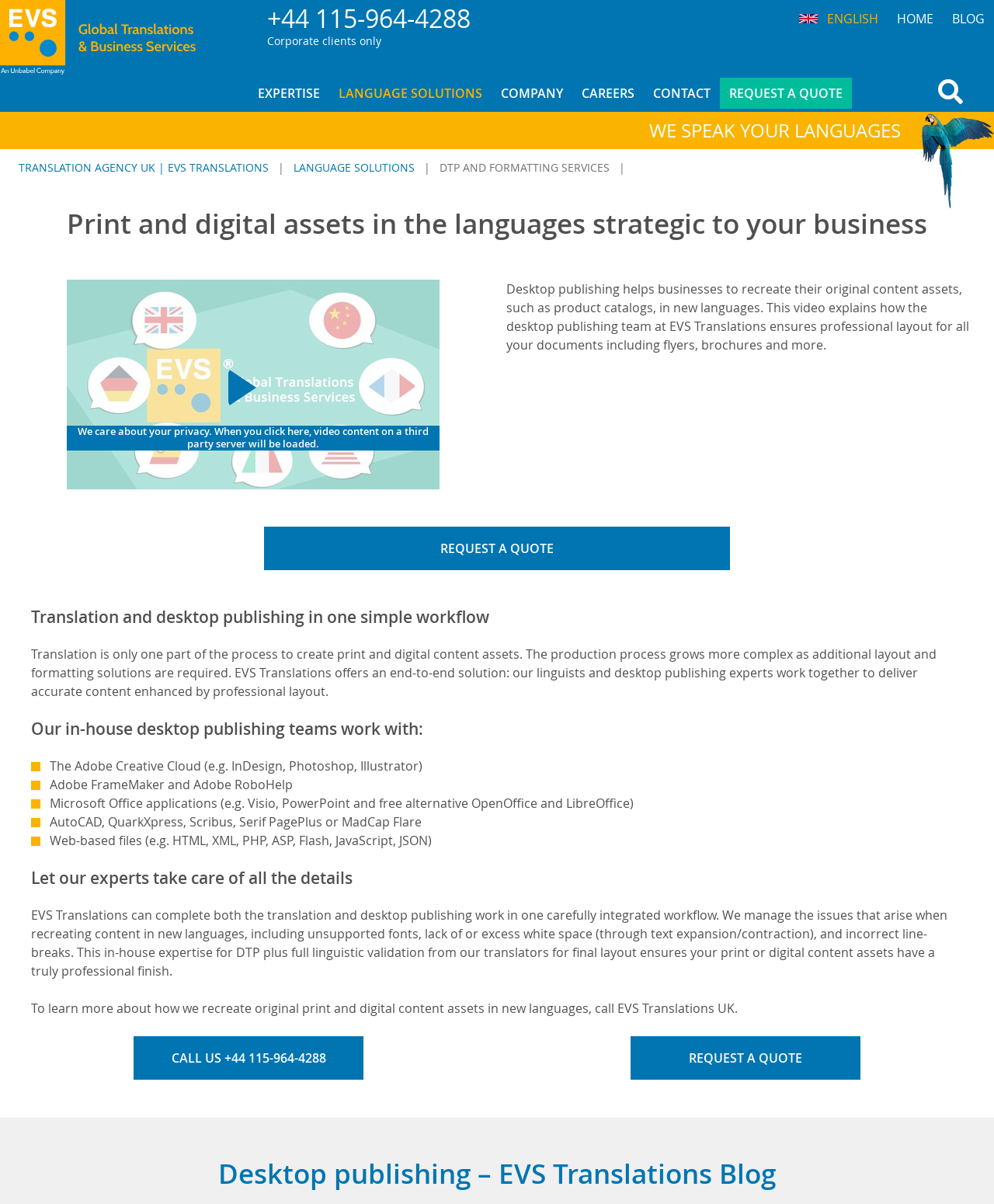Specify the bounding box coordinates of the element's area that should be clicked to execute the given instruction: "Click the 'HOME' link". The coordinates should be four float numbers between 0 and 1, i.e., [left, top, right, bottom].

[0.893, 0.0, 0.948, 0.031]